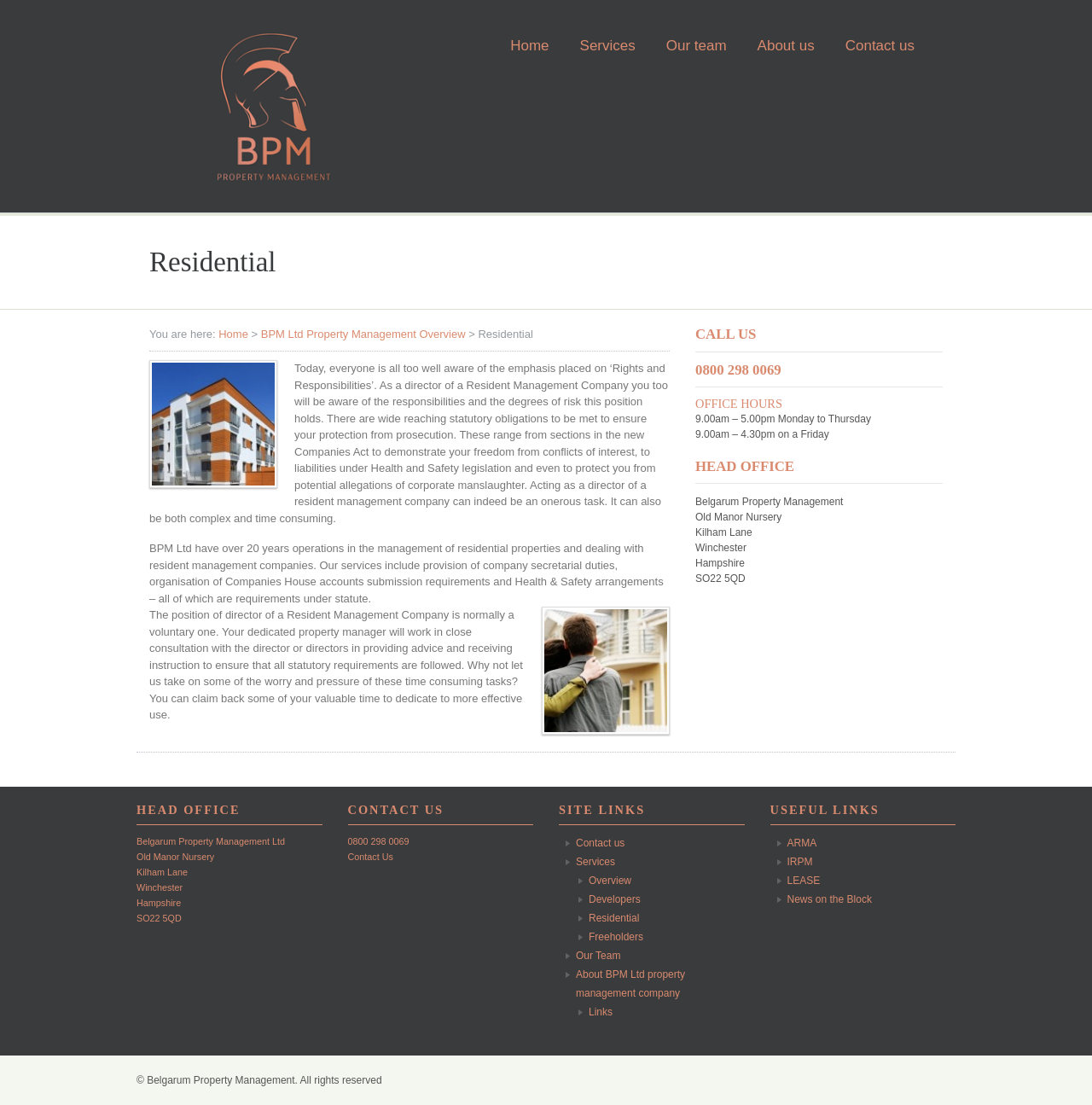Predict the bounding box for the UI component with the following description: "BPM Ltd Property Management Overview".

[0.239, 0.297, 0.426, 0.308]